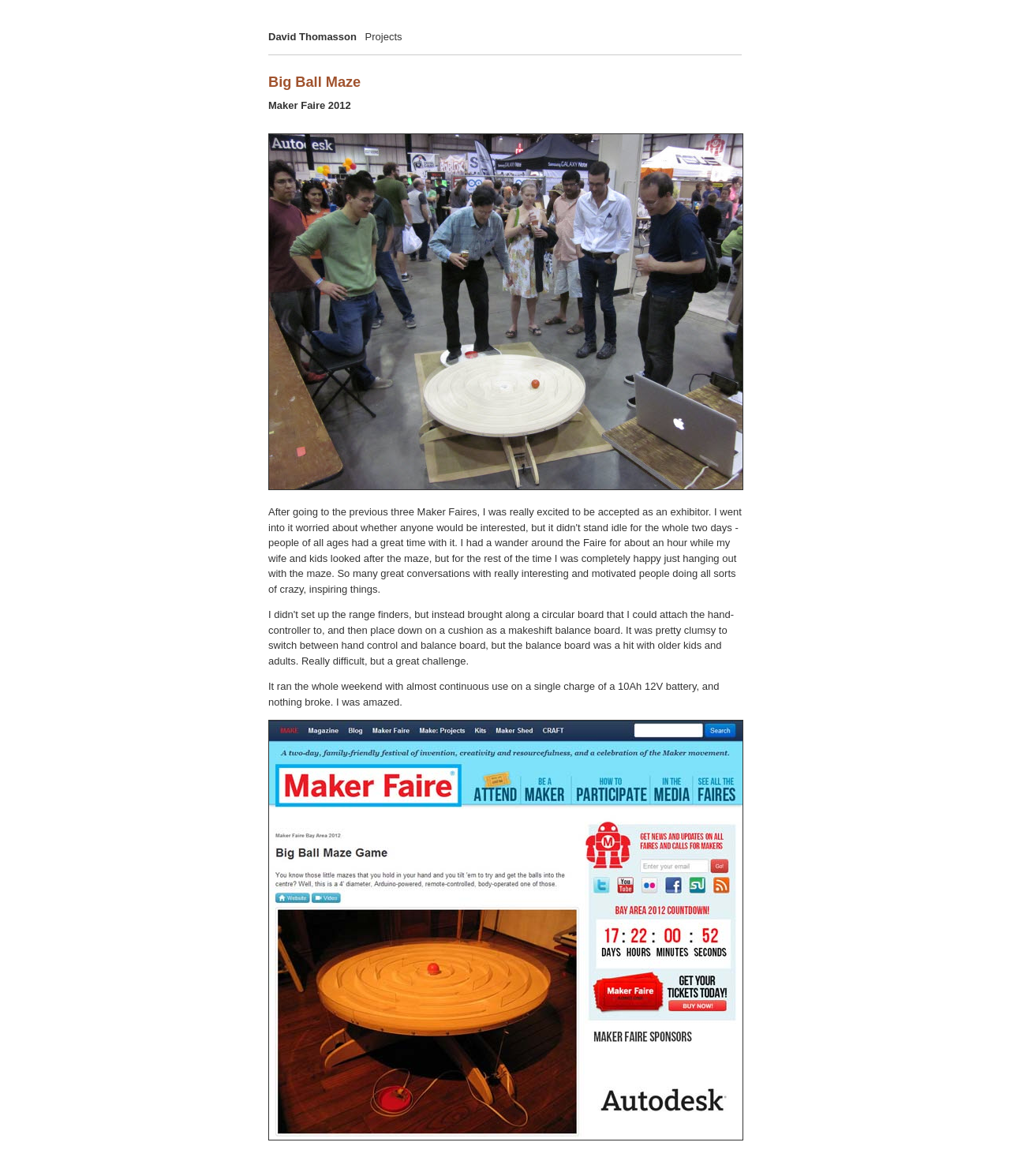Explain the webpage's layout and main content in detail.

The webpage is about a project called "Big Ball Maze" by David Thomasson. At the top, there is a link to the author's name, "David Thomasson", positioned slightly to the left. Next to it, there is a static text "Projects". Below these elements, there is a heading that reads "Big Ball Maze", which is a clickable link. 

Under the "Big Ball Maze" heading, there is another heading that says "Maker Faire 2012". Below this heading, there is an image related to Maker Faire 2012, taking up a significant portion of the page. 

Below the image, there is a paragraph of text that describes the project's performance at the Maker Faire 2012, mentioning its battery life and durability. Finally, there is another image, "MakerFaire2012Profile", positioned at the bottom of the page.